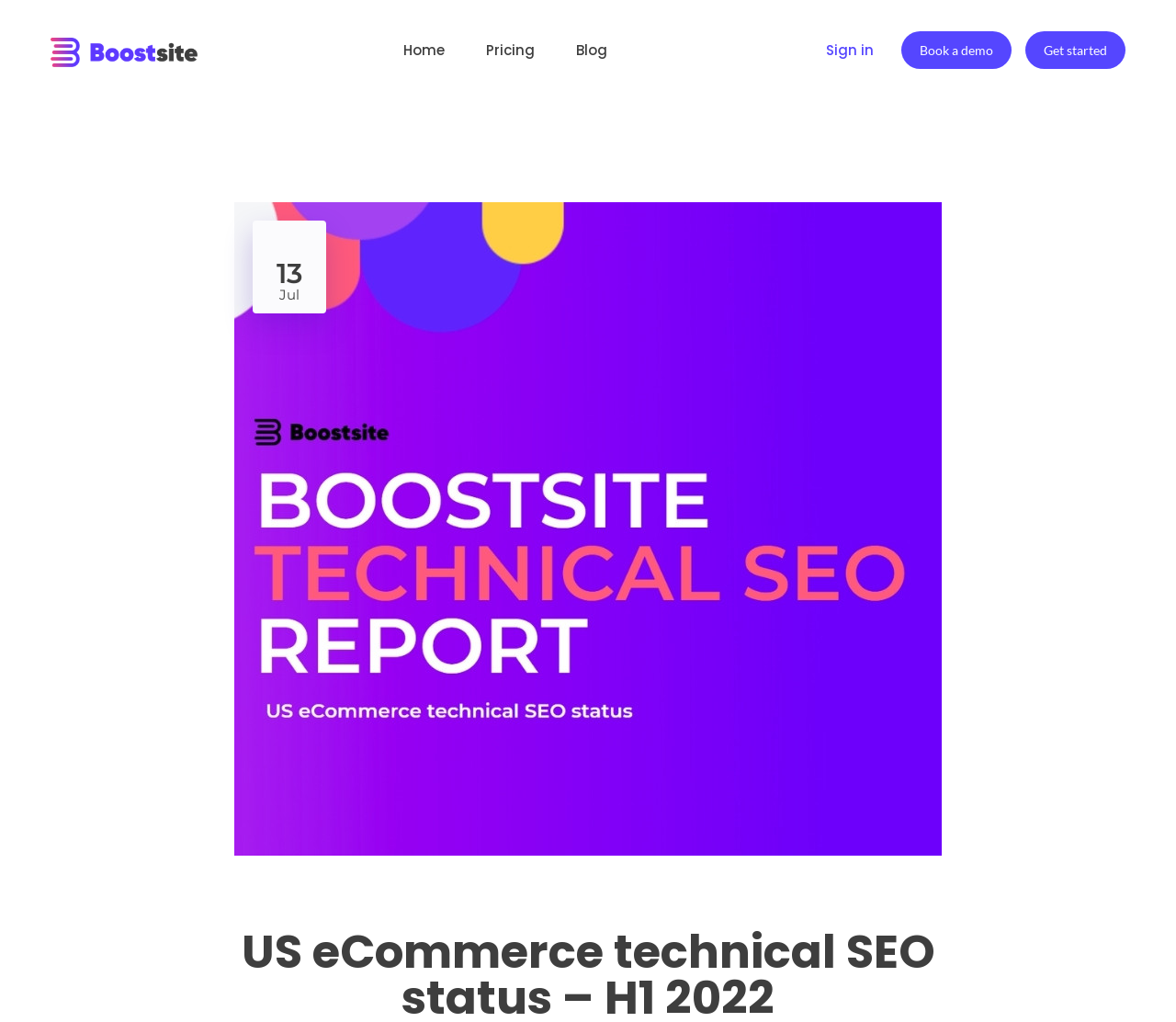What is the topic of the report mentioned on the webpage?
Refer to the screenshot and deliver a thorough answer to the question presented.

I inferred this answer by looking at the heading element 'US eCommerce technical SEO status – H1 2022', which suggests that the report is about the technical SEO status of US eCommerce in the first half of 2022.